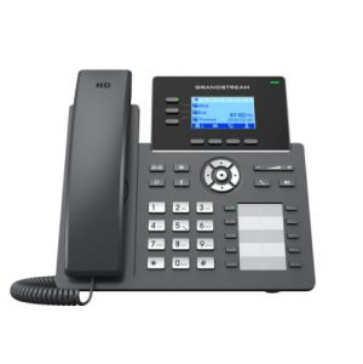Provide a comprehensive description of the image.

The image showcases the Grandstream GXP2604P, a sleek and modern IP phone designed for professional use. This device features a black finish with a high-definition handset, accompanied by a user-friendly keypad that includes a circular navigation button and several programmable keys for quick access to frequently used functions. The display screen is located at the top, providing essential call information and settings at a glance. The phone is suitable for office environments, offering reliable performance and advanced features for seamless communication. Its compact design makes it an efficient choice for any workspace.